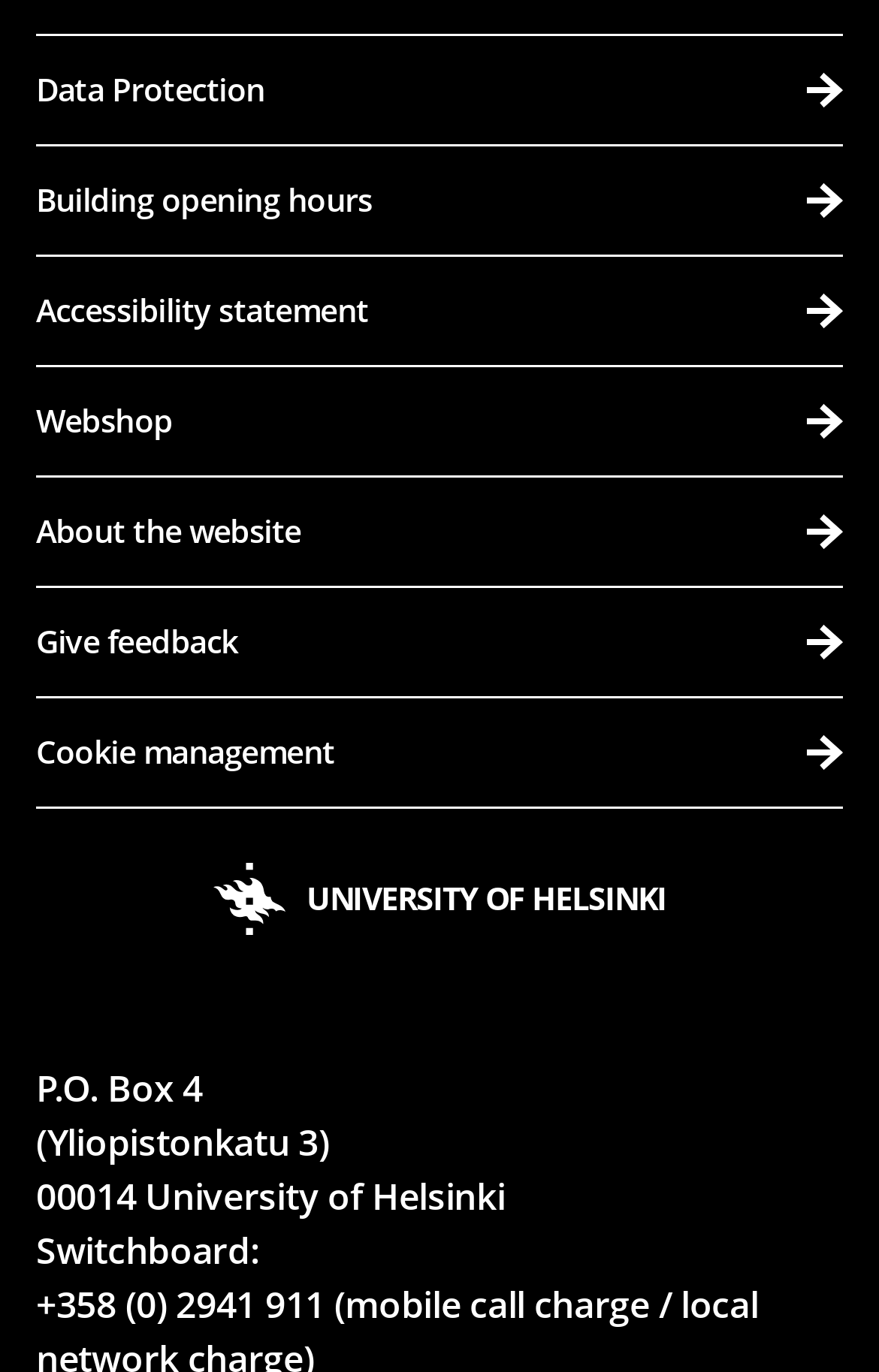Identify the bounding box coordinates for the region of the element that should be clicked to carry out the instruction: "Go to the Webshop". The bounding box coordinates should be four float numbers between 0 and 1, i.e., [left, top, right, bottom].

[0.041, 0.268, 0.959, 0.349]